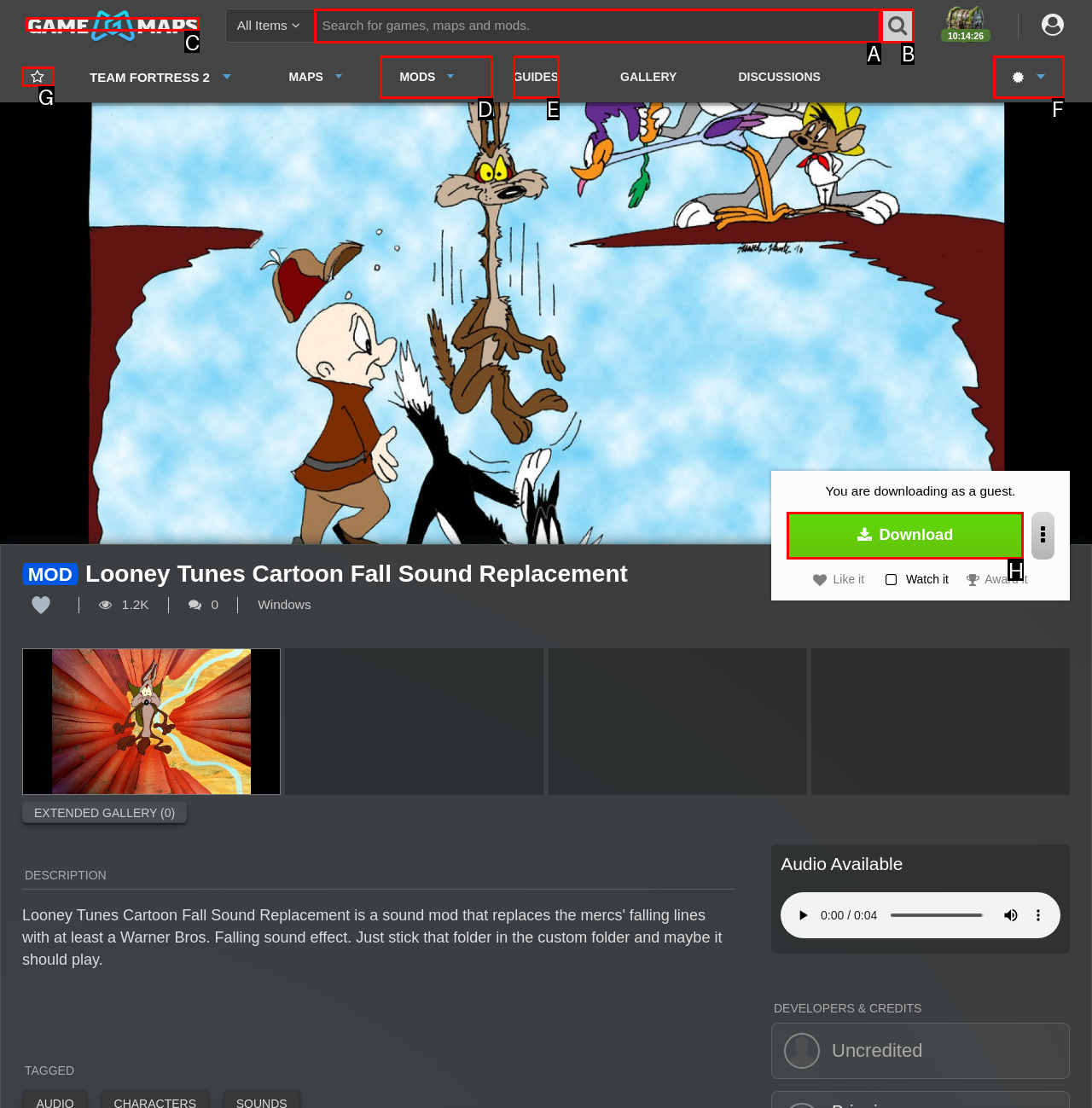Choose the HTML element that aligns with the description: title="Surprise Me". Indicate your choice by stating the letter.

F